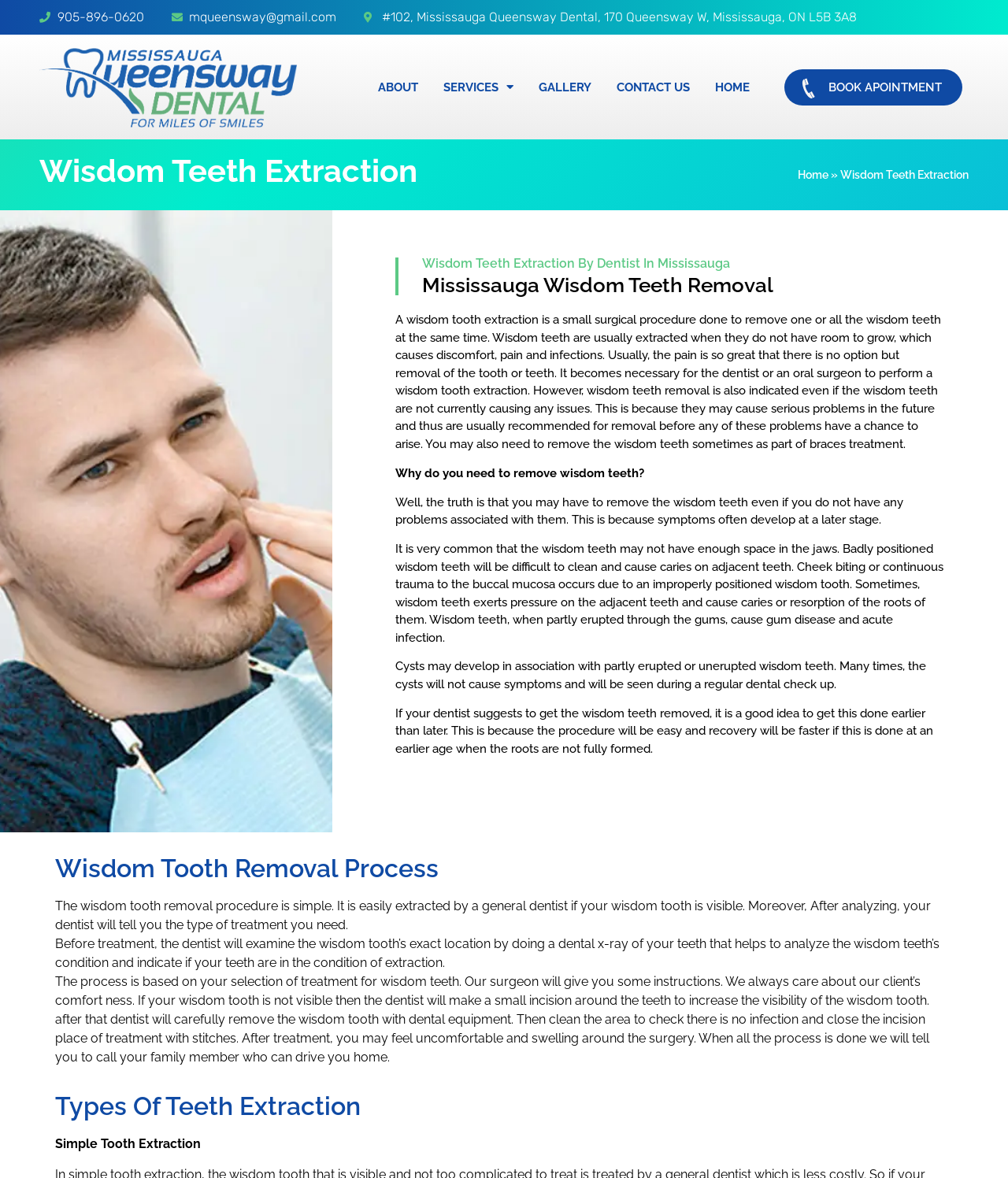Locate the bounding box coordinates of the clickable element to fulfill the following instruction: "Book an appointment". Provide the coordinates as four float numbers between 0 and 1 in the format [left, top, right, bottom].

[0.778, 0.059, 0.954, 0.089]